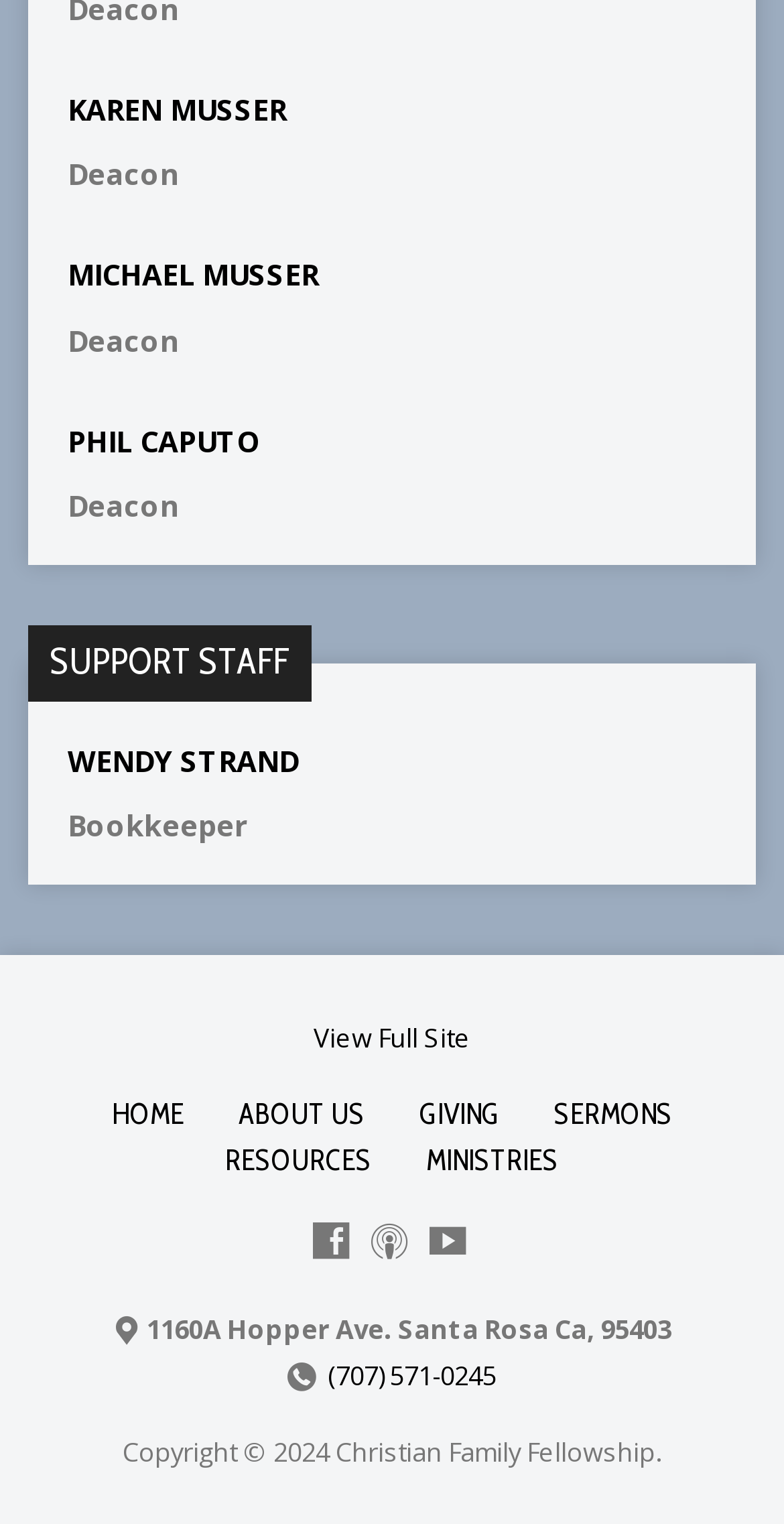Please identify the bounding box coordinates of the area that needs to be clicked to follow this instruction: "Contact the church".

[0.418, 0.891, 0.633, 0.914]